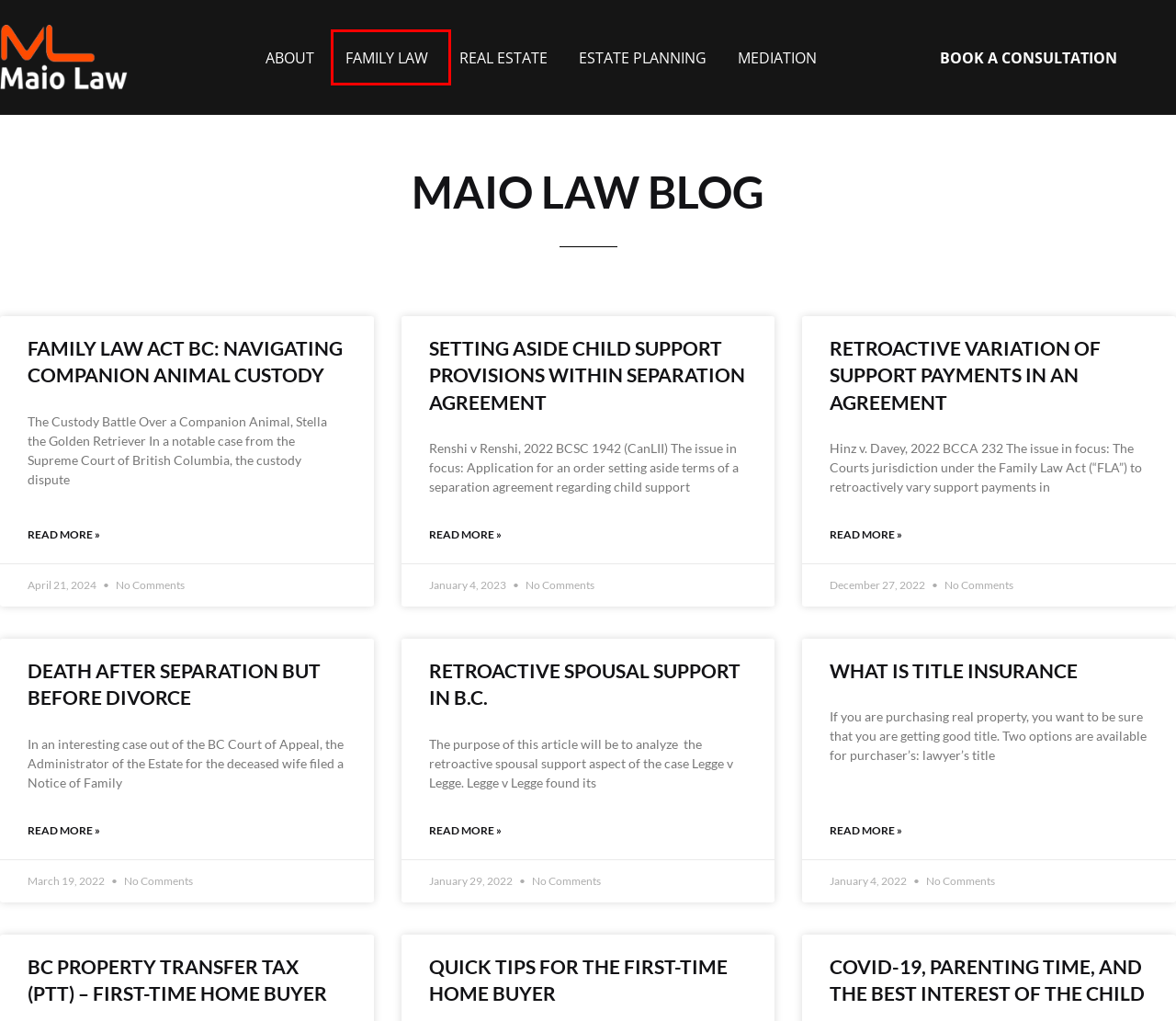Given a webpage screenshot featuring a red rectangle around a UI element, please determine the best description for the new webpage that appears after the element within the bounding box is clicked. The options are:
A. Death after Separation but before Divorce | May 2024
B. Real Estate Law | Maio Law
C. About | Maio Law
D. What is Title Insurance | May 2024
E. Retroactive Variation of Support Payments in an Agreement | May 2024
F. Quick Tips for the First-Time Home Buyer | May 2024
G. Separation & Divorce | Maio Law
H. Will & Estate Planning & Estate Planning| Maio Law

G